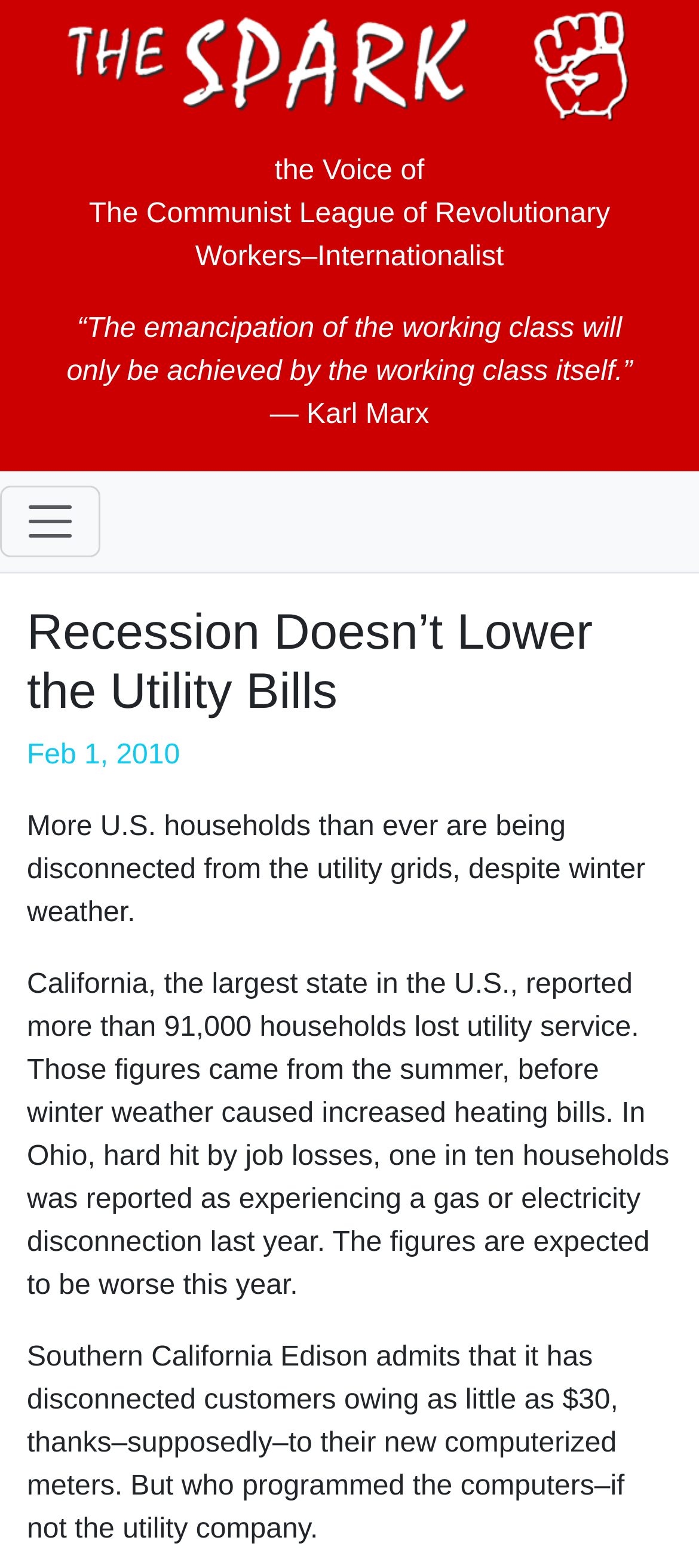What is the quote in the blockquote?
By examining the image, provide a one-word or phrase answer.

“The emancipation of the working class will only be achieved by the working class itself.”